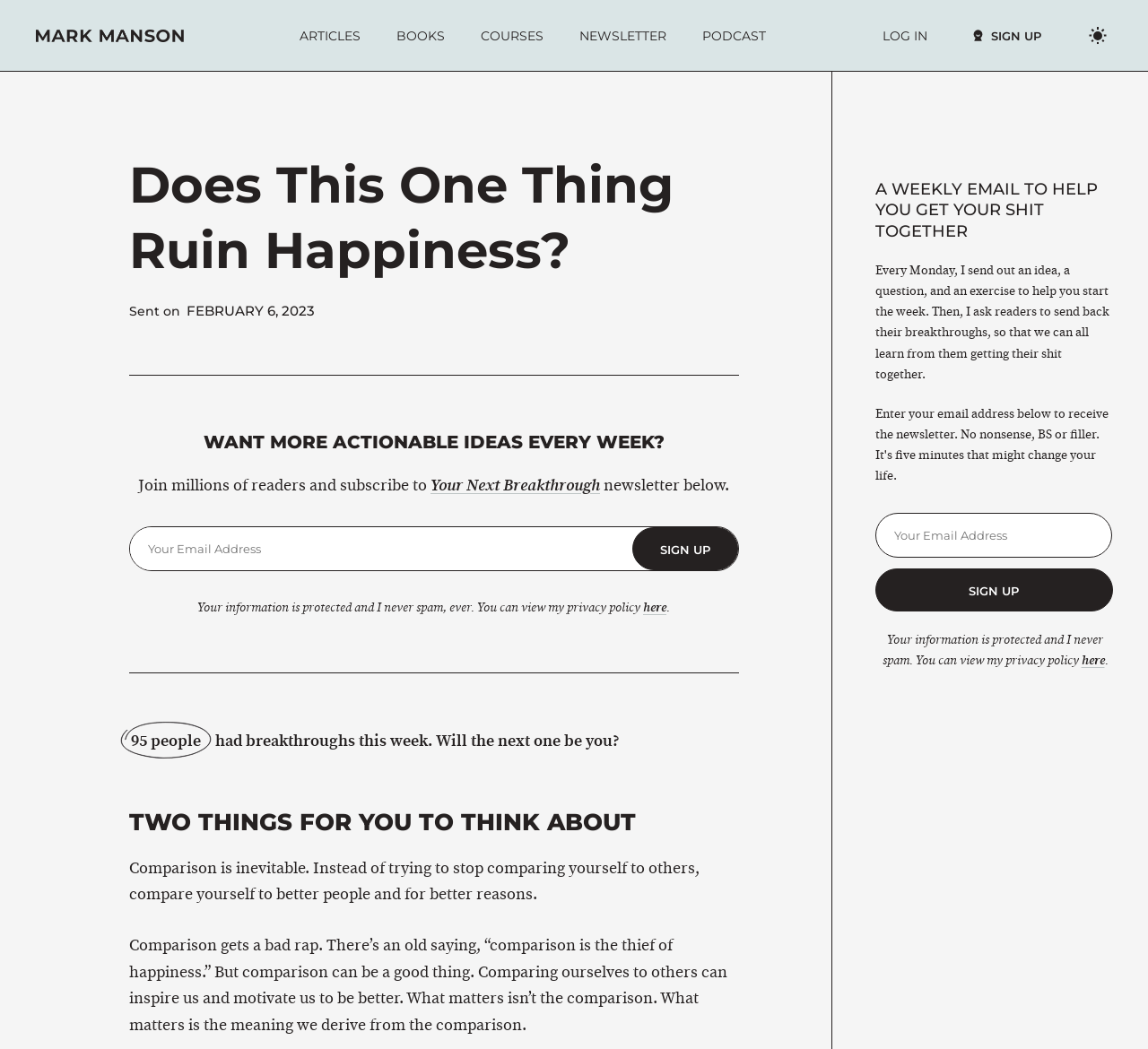Find the bounding box of the UI element described as follows: "Team Manager for Swimming".

None